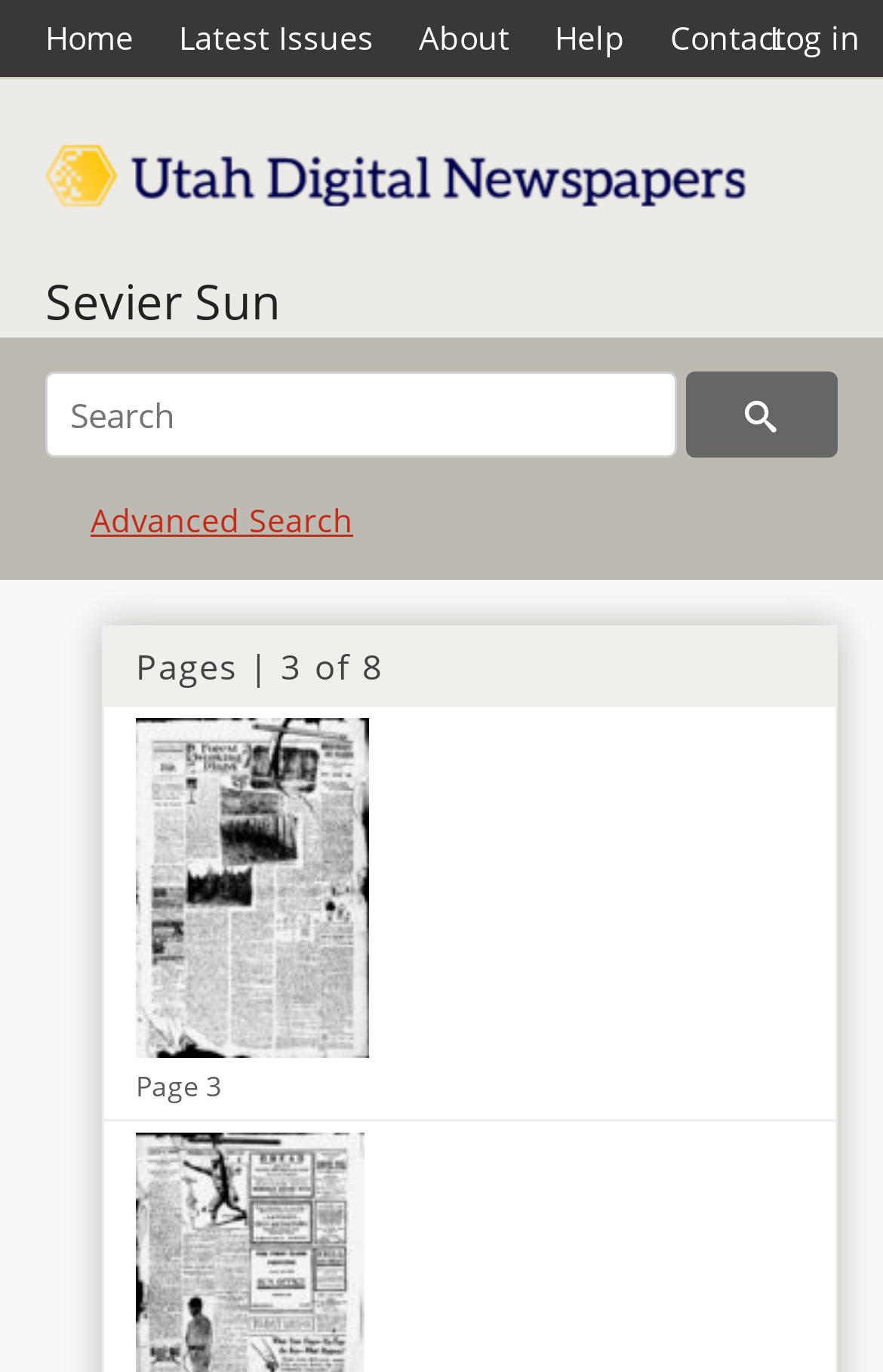Utilize the information from the image to answer the question in detail:
Is the search function available?

I found a textbox with the label 'Search within' and a search button, which indicates that the search function is available on this webpage.